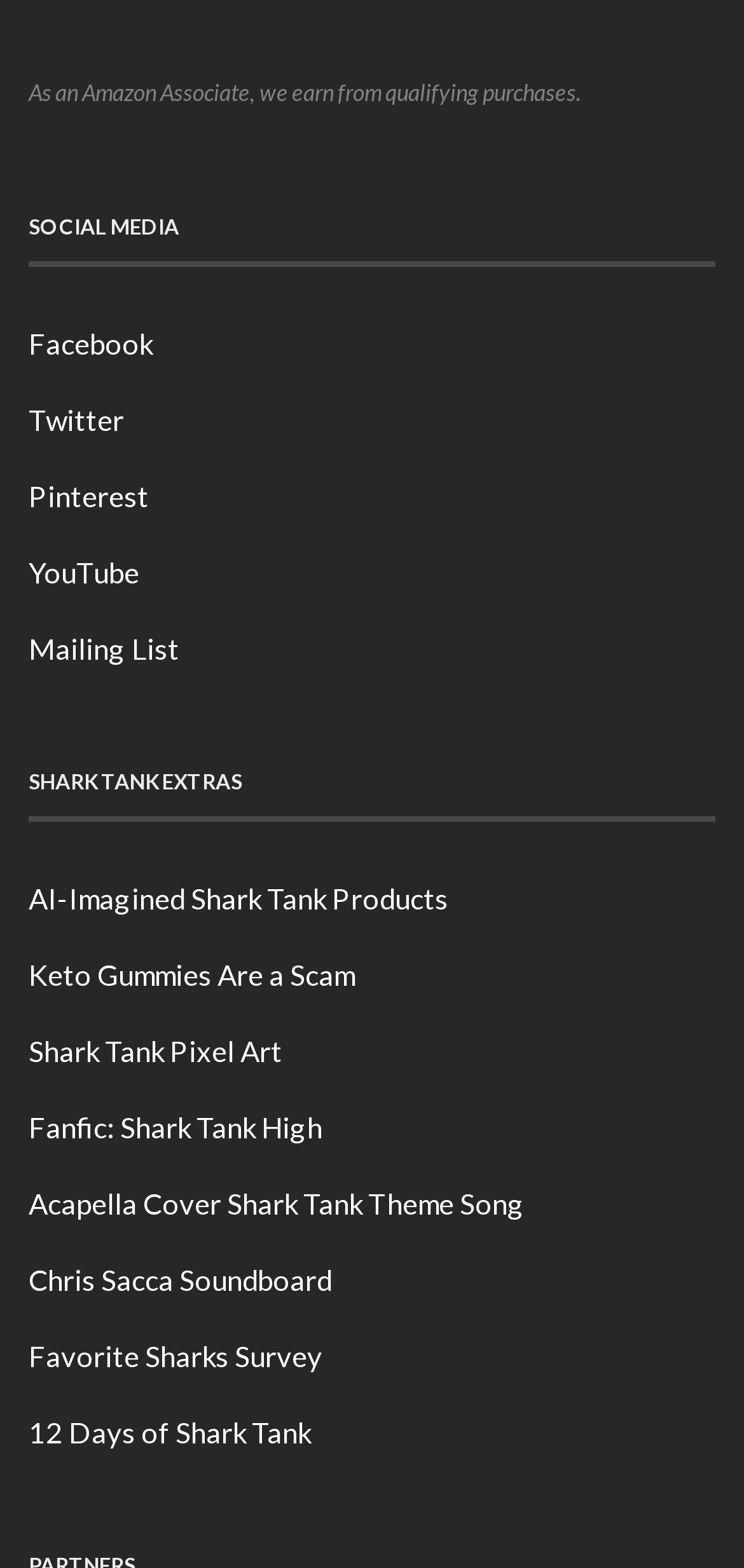Determine the bounding box coordinates of the region that needs to be clicked to achieve the task: "View Shark Tank Pixel Art".

[0.038, 0.659, 0.379, 0.681]